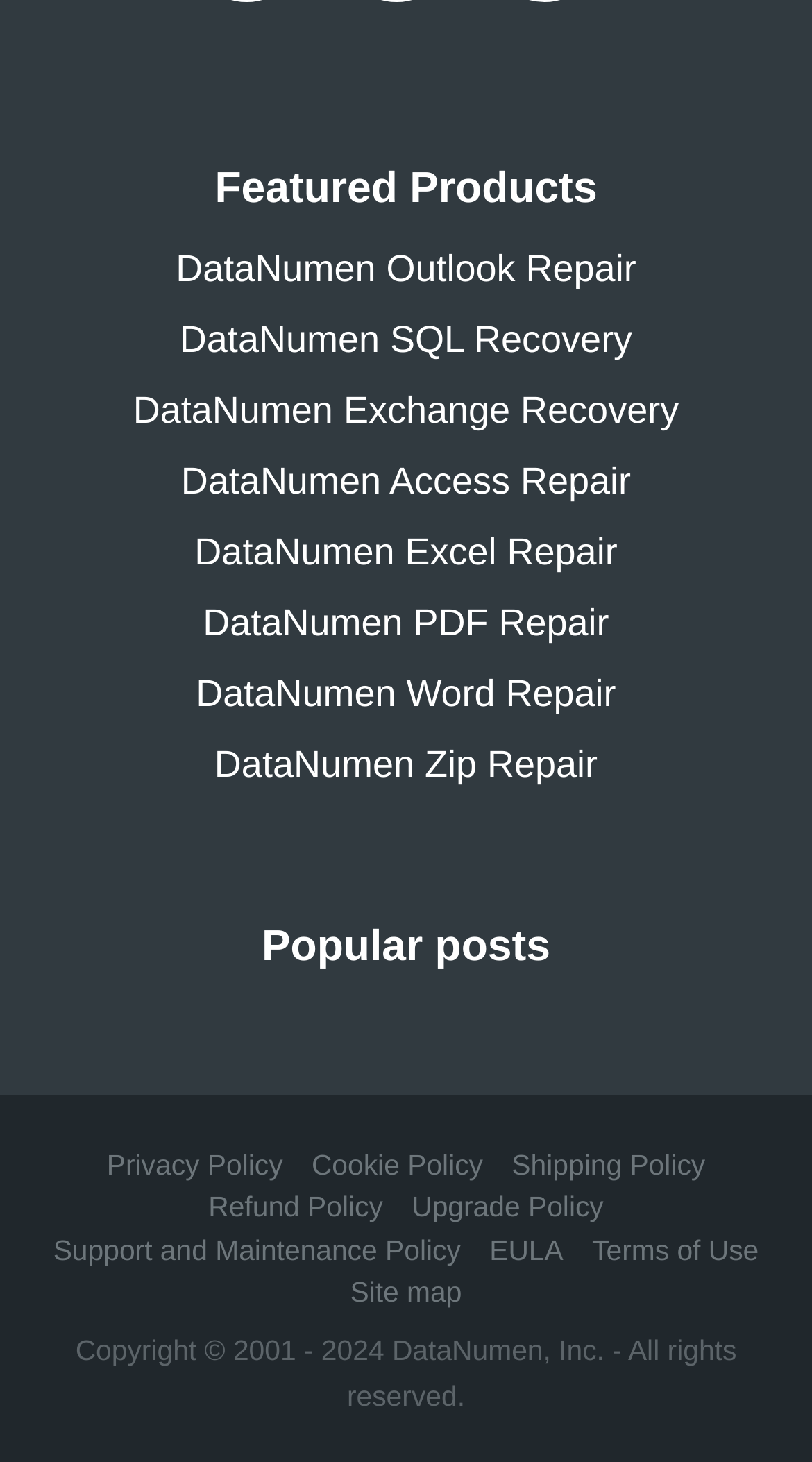For the element described, predict the bounding box coordinates as (top-left x, top-left y, bottom-right x, bottom-right y). All values should be between 0 and 1. Element description: July 2022

None